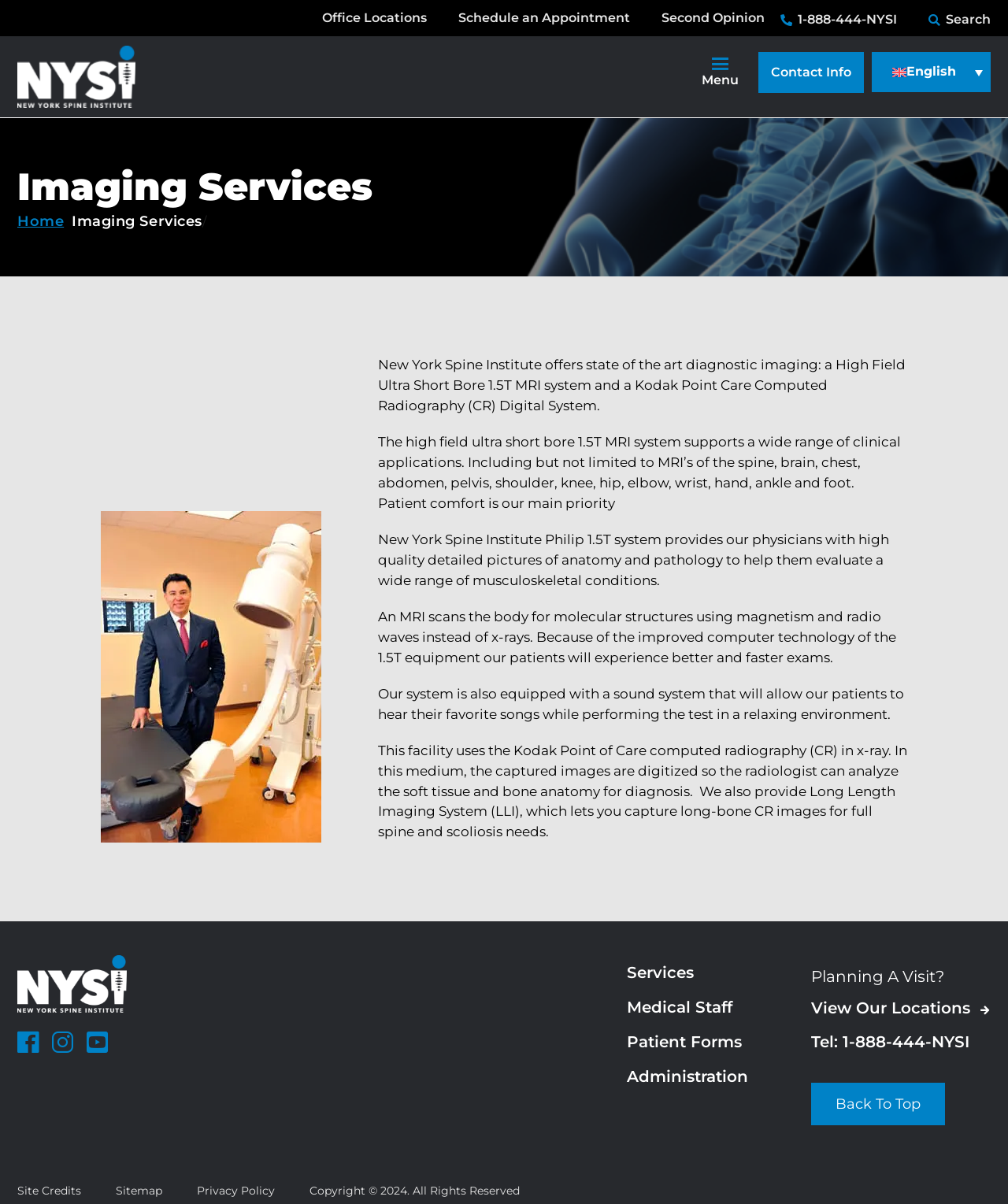Create an elaborate caption that covers all aspects of the webpage.

This webpage is about Diagnostic Imaging Services provided by New York Spine Institute. At the top right corner, there is a search bar with a "Search" button next to it. Below the search bar, there are several links, including "Office Locations", "Schedule an Appointment", and "Second Opinion". 

On the top left corner, there is the NYSI logo, which is an image. Below the logo, there is a menu with a "Menu" label. 

The main content of the webpage is divided into two sections. The first section is an image of Dr. De Moura of NYSI standing next to imaging equipment. Below the image, there are four paragraphs of text describing the diagnostic imaging services offered by New York Spine Institute, including the types of MRI and x-ray systems used.

The second section is located at the bottom of the webpage and contains several links, including "Services", "Medical Staff", "Patient Forms", and "Administration". There is also a heading "Planning A Visit?" with links to view locations, contact information, and a "Back To Top" button. 

At the very bottom of the webpage, there are several links, including "Site Credits", "Sitemap", "Privacy Policy", and a copyright notice.